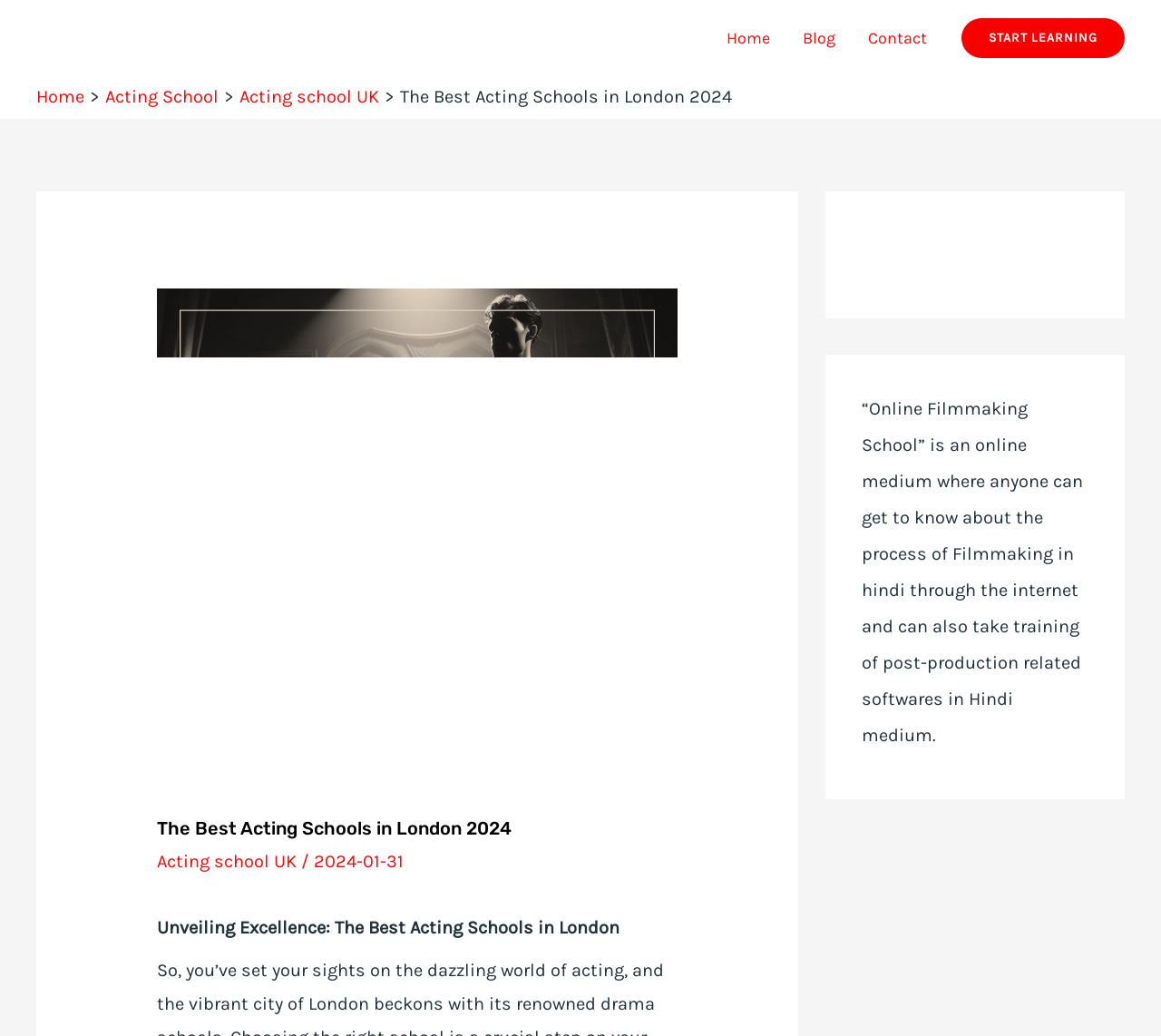What is the text of the first breadcrumb link?
Answer the question in a detailed and comprehensive manner.

I looked at the breadcrumbs navigation element and found the first link, which has the text 'Home'.